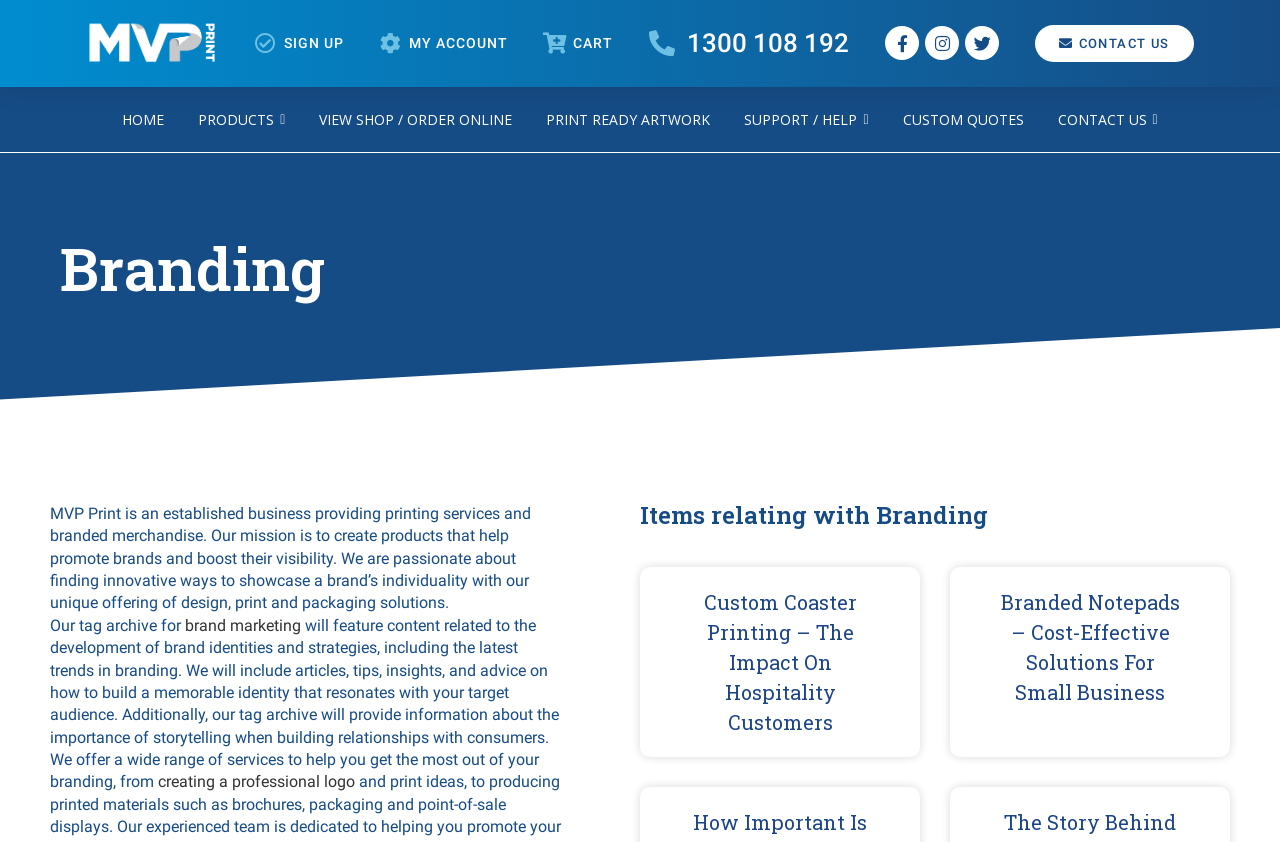What is the topic of the article with the heading 'Custom Coaster Printing – The Impact On Hospitality Customers'?
Based on the visual details in the image, please answer the question thoroughly.

The article with the heading 'Custom Coaster Printing – The Impact On Hospitality Customers' is about the impact of custom coaster printing on hospitality customers, suggesting that the company offers custom coaster printing services.